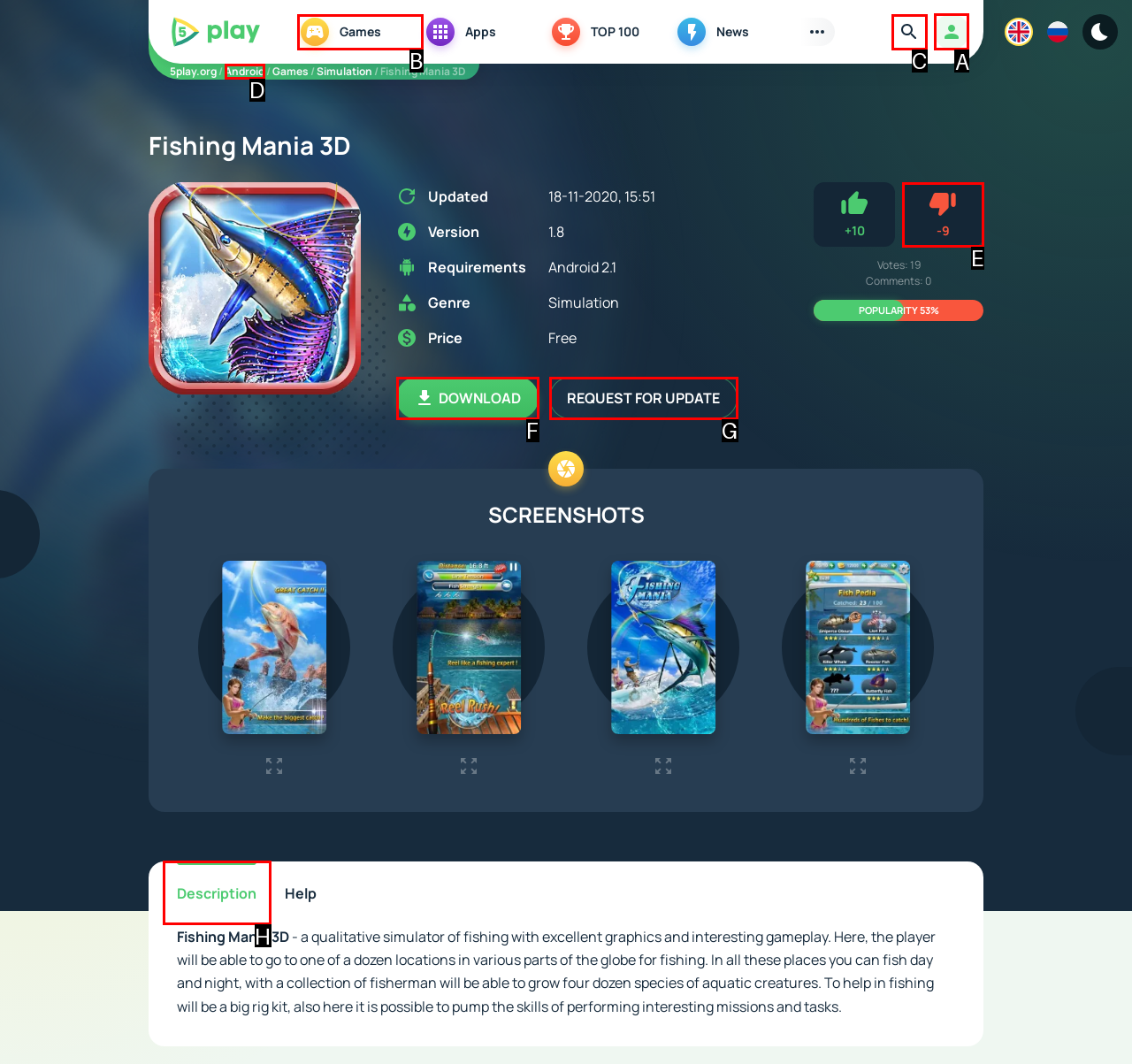Determine which HTML element to click for this task: Click on the 'Authorization' button Provide the letter of the selected choice.

A